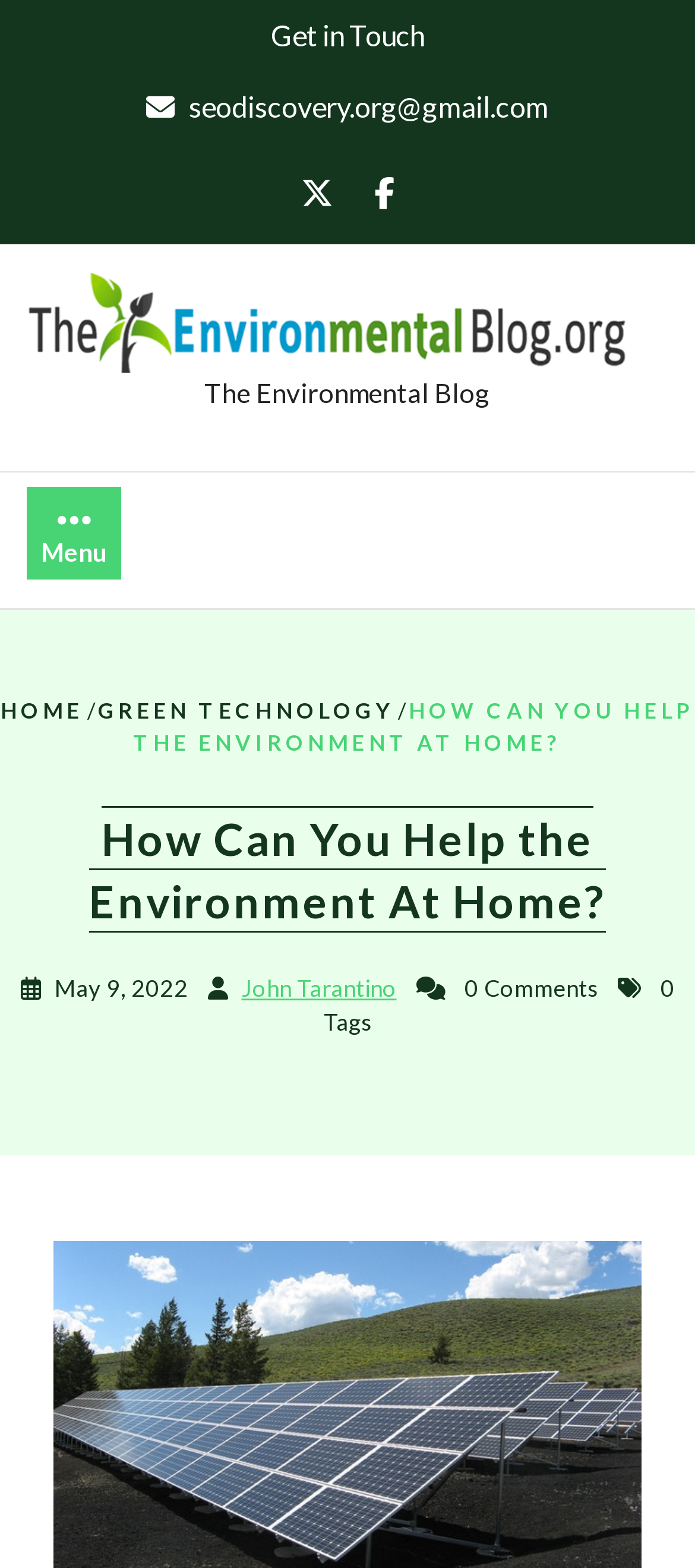Using the information in the image, give a detailed answer to the following question: How many social media links are there?

I counted the number of link elements with icons near the top of the page and found two social media links.